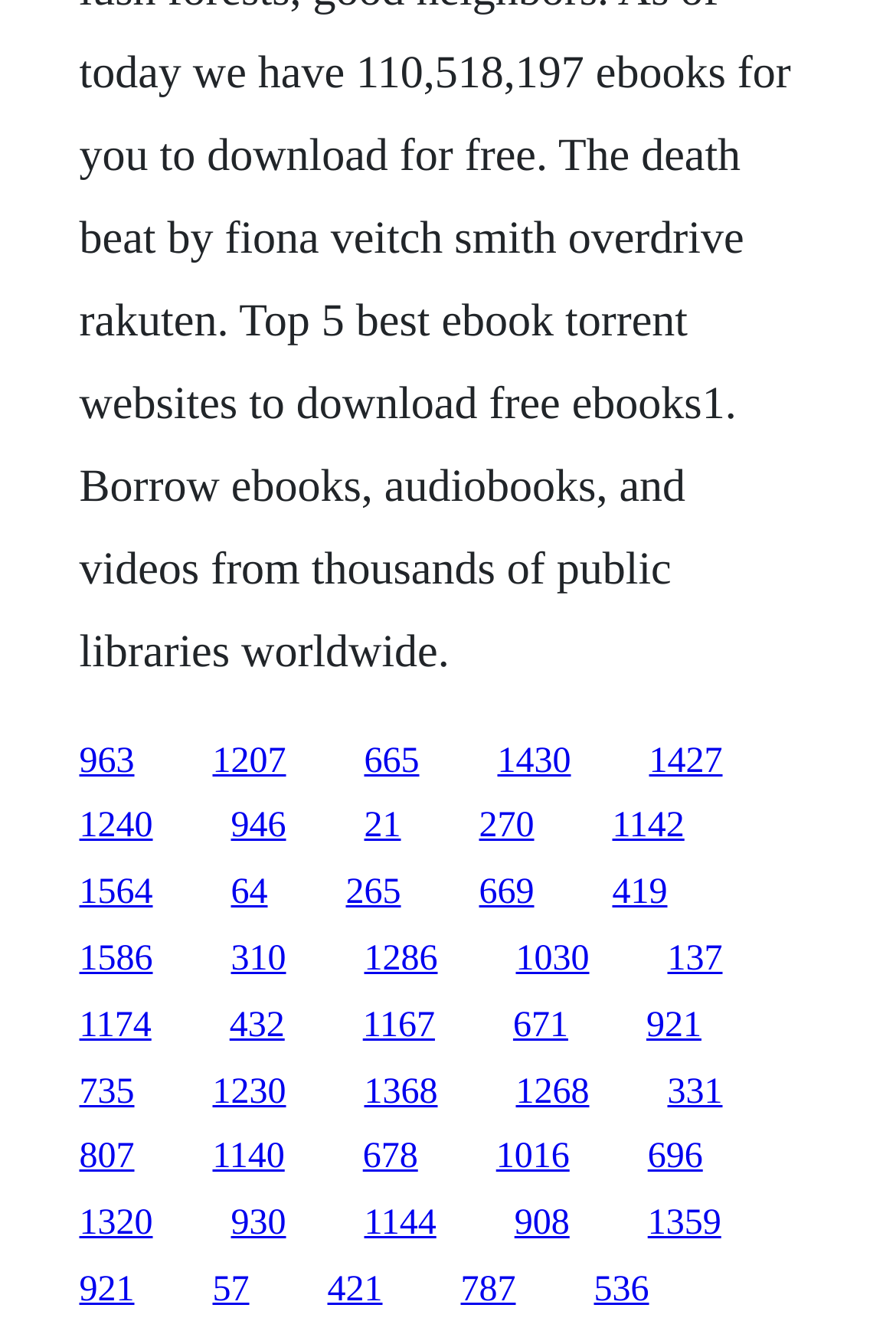Please respond to the question with a concise word or phrase:
What is the purpose of the links on this webpage?

Navigation